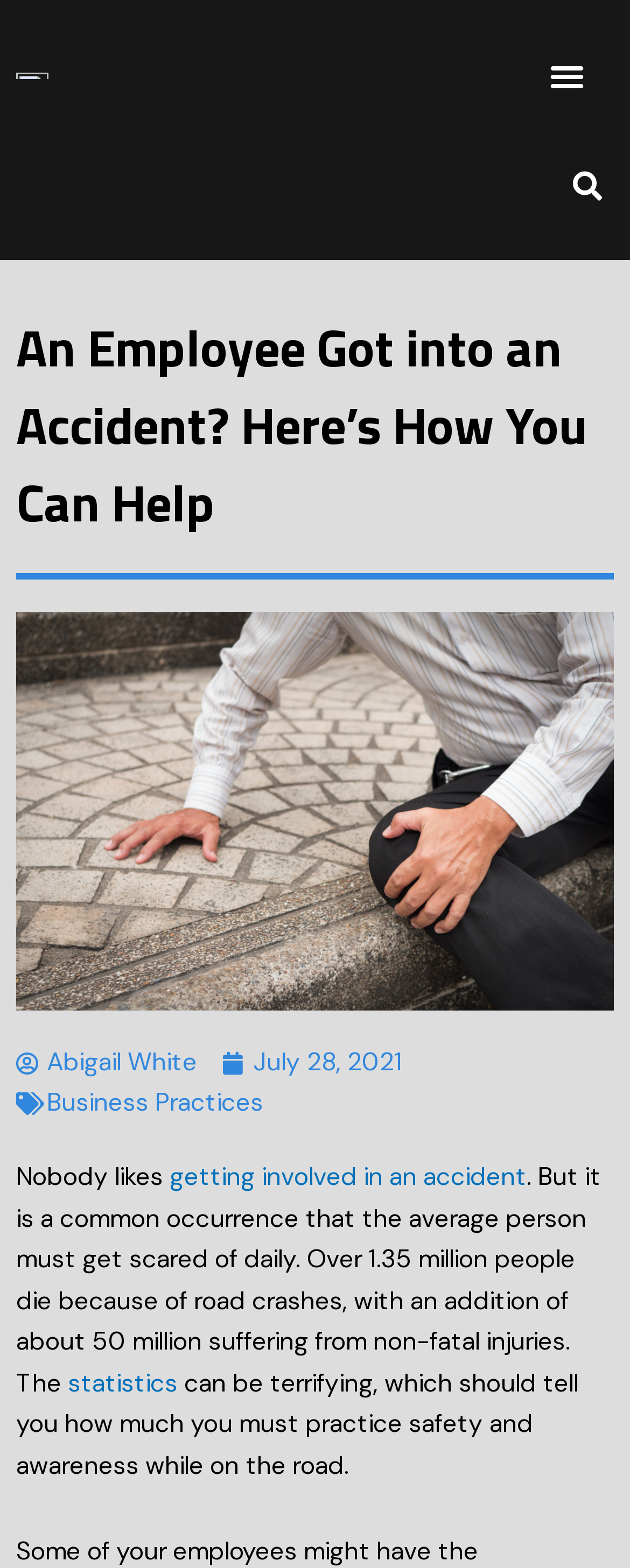Extract the main headline from the webpage and generate its text.

An Employee Got into an Accident? Here’s How You Can Help